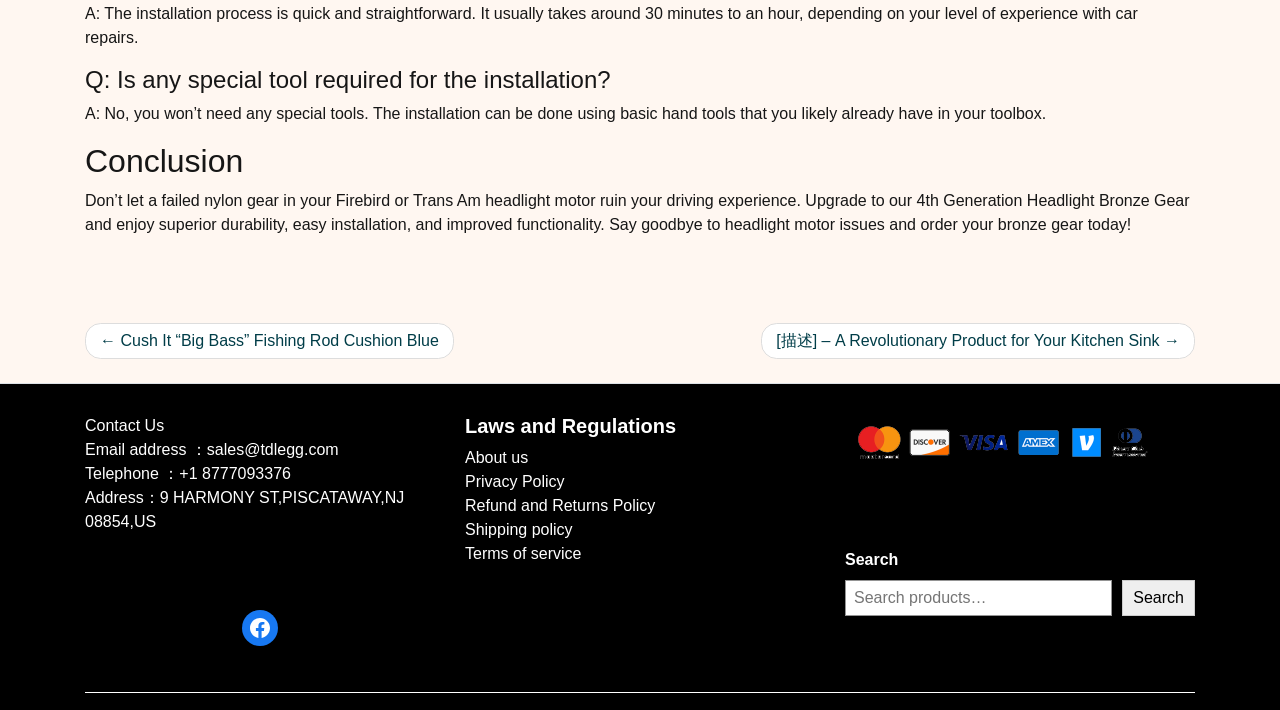Please identify the bounding box coordinates of the element that needs to be clicked to perform the following instruction: "Click on the 'Contact Us' link".

[0.066, 0.587, 0.128, 0.611]